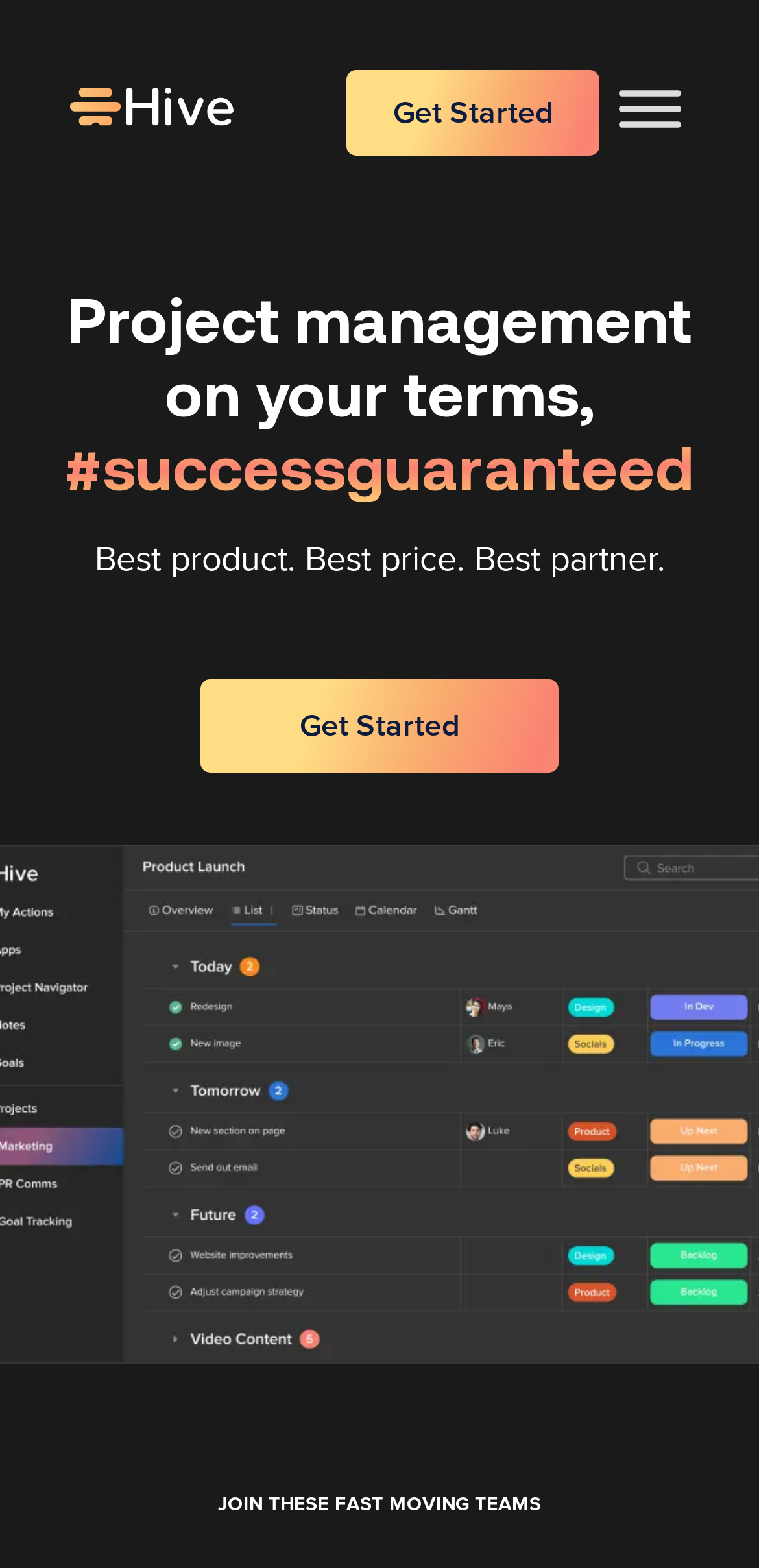Please extract the webpage's main title and generate its text content.

Project management on your terms, #successguaranteed